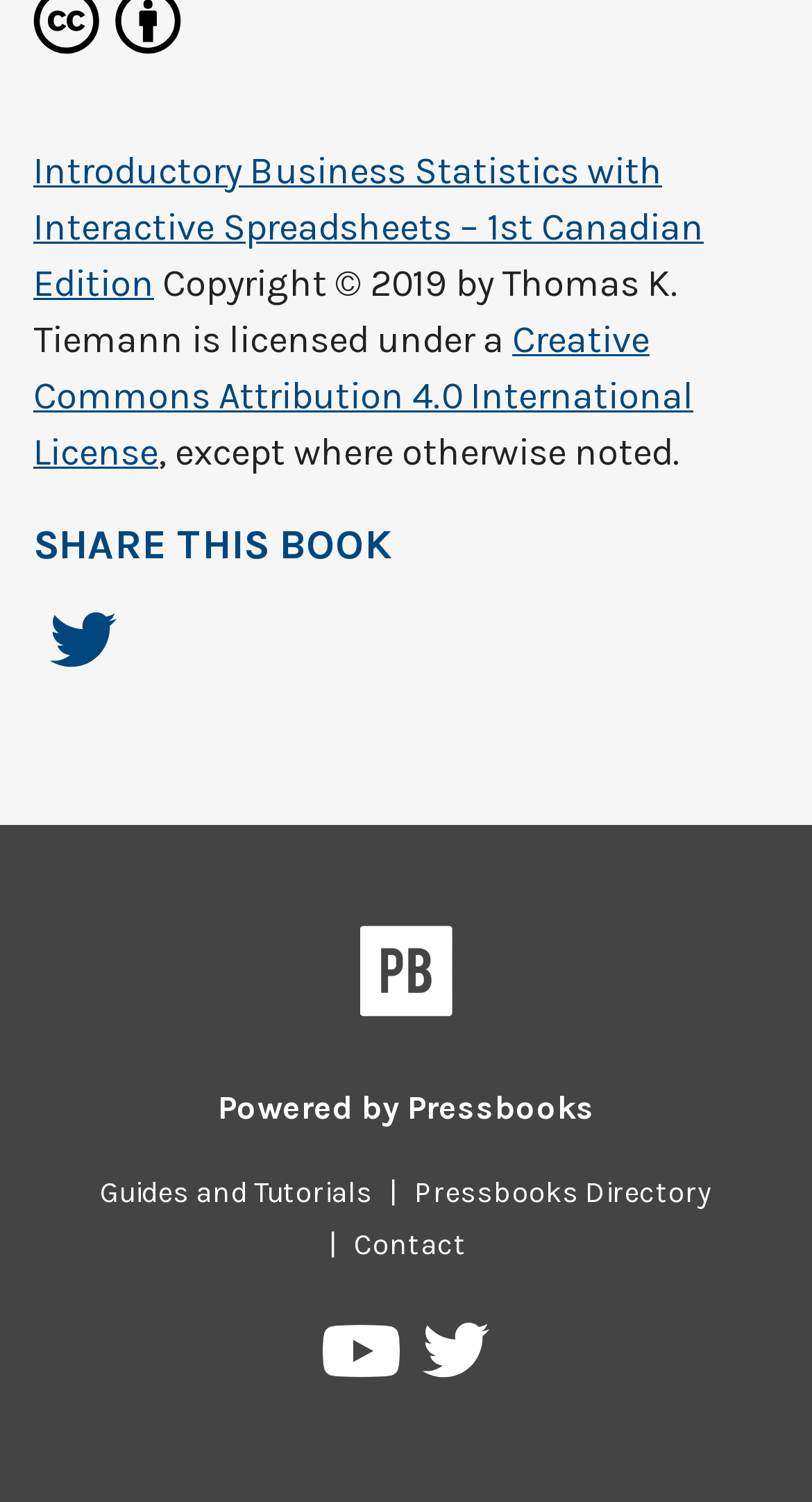Respond to the question below with a concise word or phrase:
What is the name of the book?

Introductory Business Statistics with Interactive Spreadsheets – 1st Canadian Edition